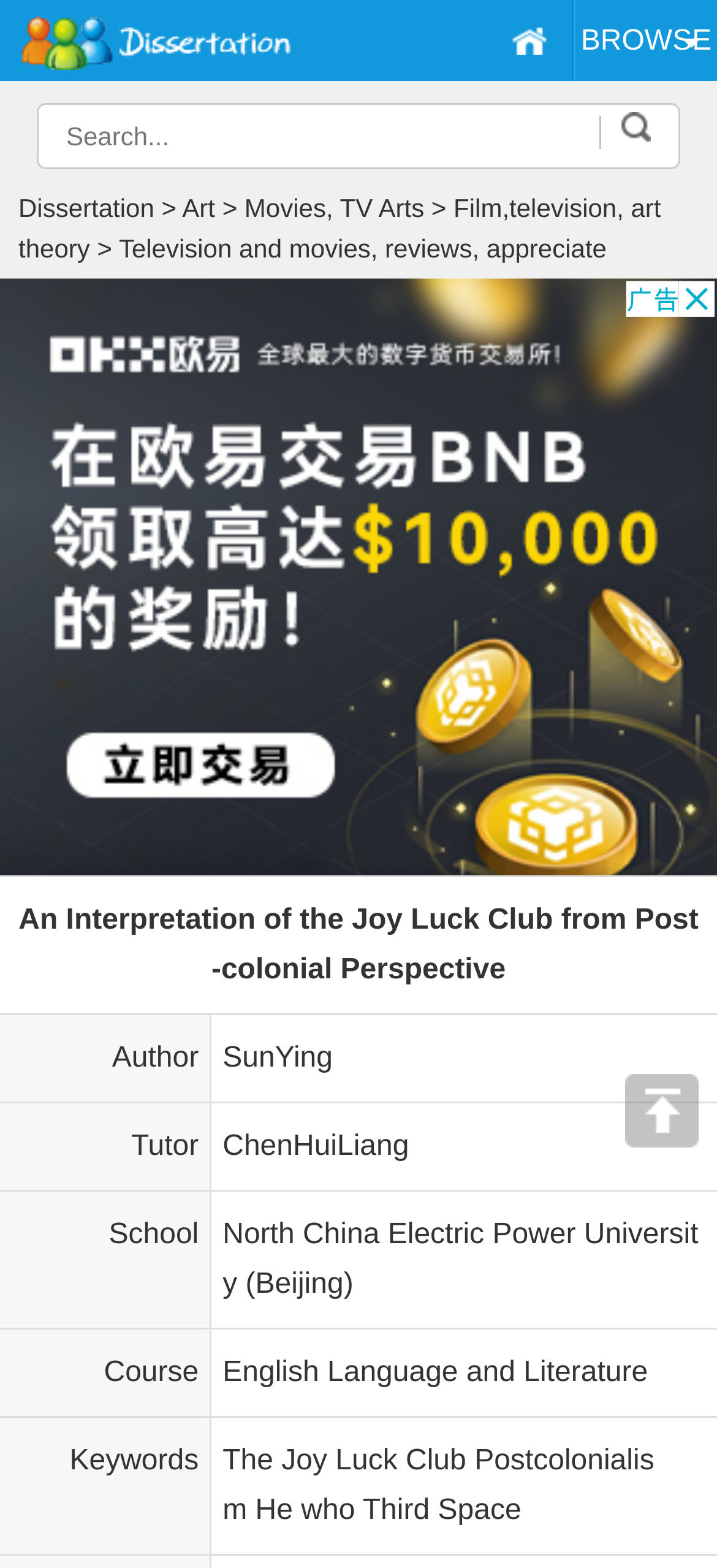What is the course related to the dissertation?
Based on the image, answer the question with as much detail as possible.

The course related to the dissertation can be found in the gridcell element on the webpage, which is 'English Language and Literature'. This information is located in the row that contains the 'Course' label.